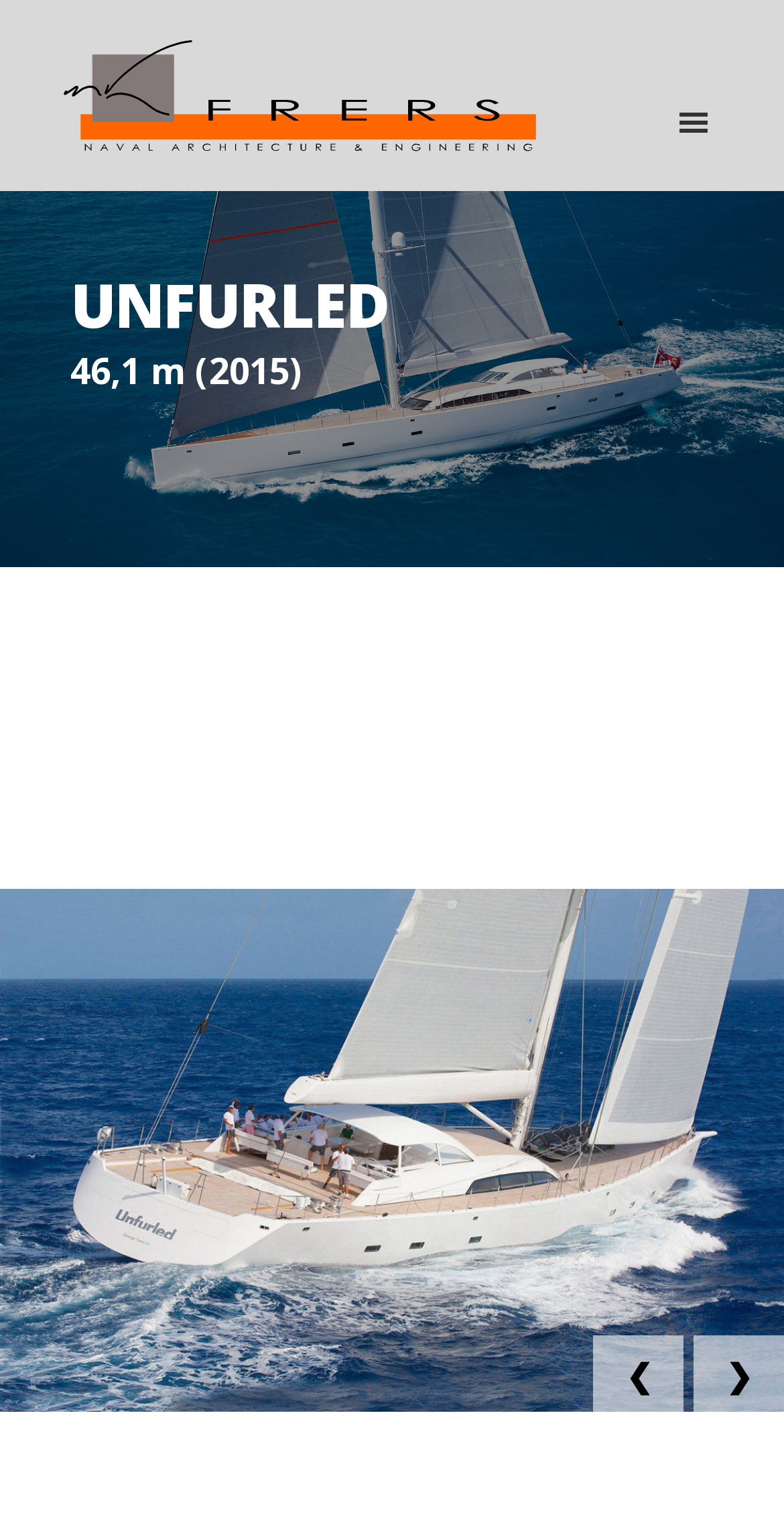How many navigation links are available?
Using the details shown in the screenshot, provide a comprehensive answer to the question.

There are three navigation links available: 'Skip to main content', 'German Frers', and the button with the icon ''. These links can be found at the top of the webpage and provide navigation options for the user.